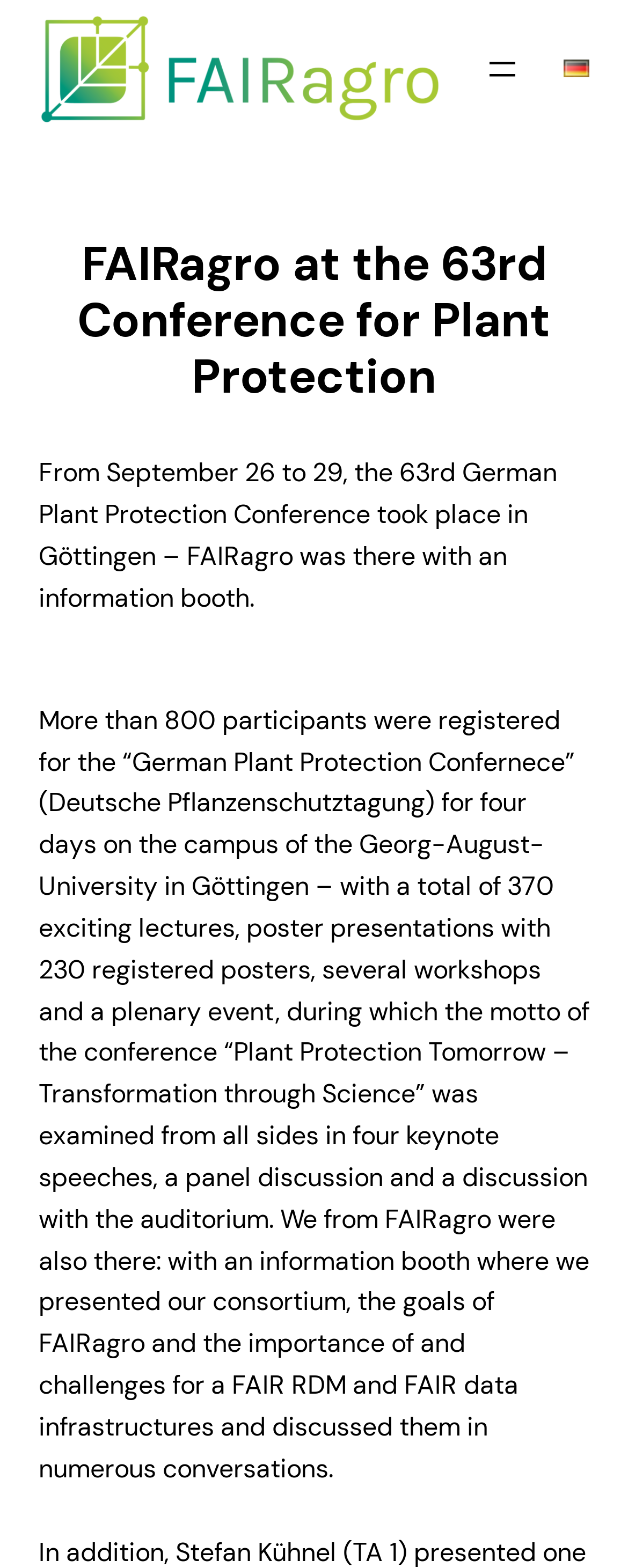Answer the question below with a single word or a brief phrase: 
Is there a logo on the webpage?

Yes